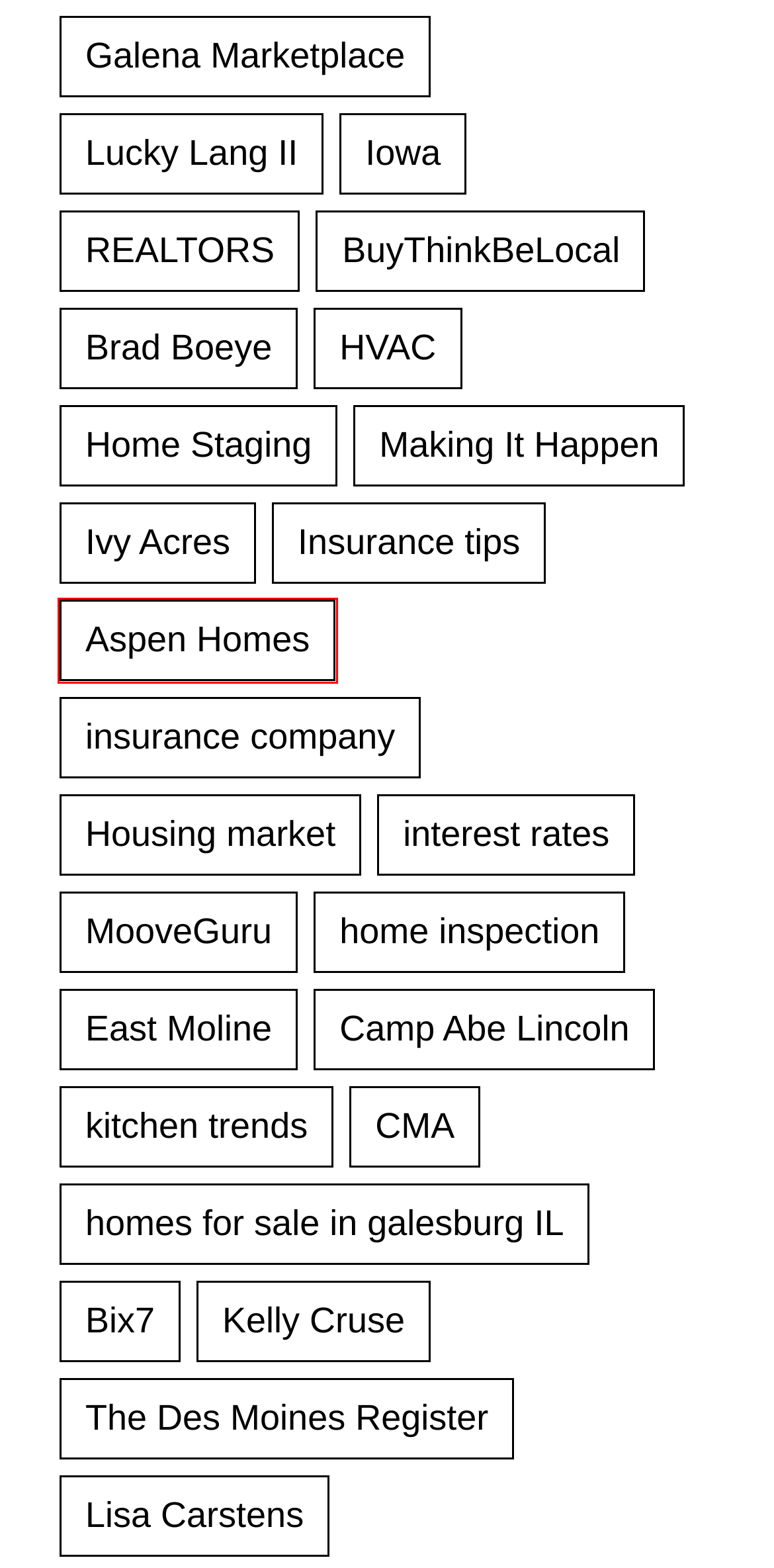Examine the webpage screenshot and identify the UI element enclosed in the red bounding box. Pick the webpage description that most accurately matches the new webpage after clicking the selected element. Here are the candidates:
A. Camp Abe Lincoln – Mel Foster Co Blog
B. kitchen trends – Mel Foster Co Blog
C. insurance company – Mel Foster Co Blog
D. Lisa Carstens – Mel Foster Co Blog
E. Iowa – Mel Foster Co Blog
F. Aspen Homes – Mel Foster Co Blog
G. Kelly Cruse – Mel Foster Co Blog
H. Making It Happen – Mel Foster Co Blog

F